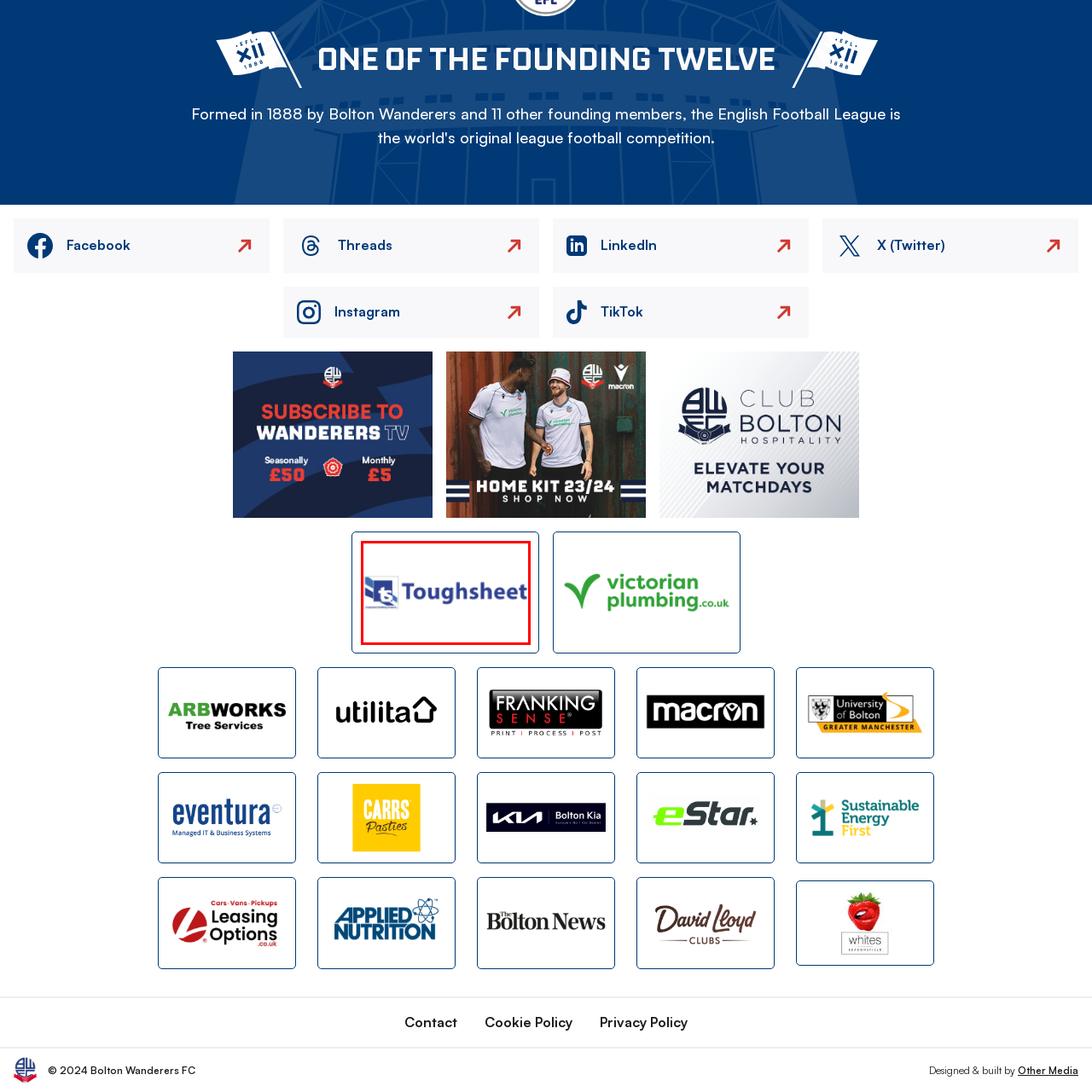Deliver a detailed account of the image that lies within the red box.

The image displays the logo of "Toughsheet," a brand recognized for its reliable building products. The logo prominently features the word "Toughsheet" in bold, blue letters, paired with a stylized graphic element that includes a blue and white design, enhancing the brand's identity. This visual representation emphasizes the company’s commitment to durability and quality in construction materials, suggesting a focus on professionalism and innovation within the industry.